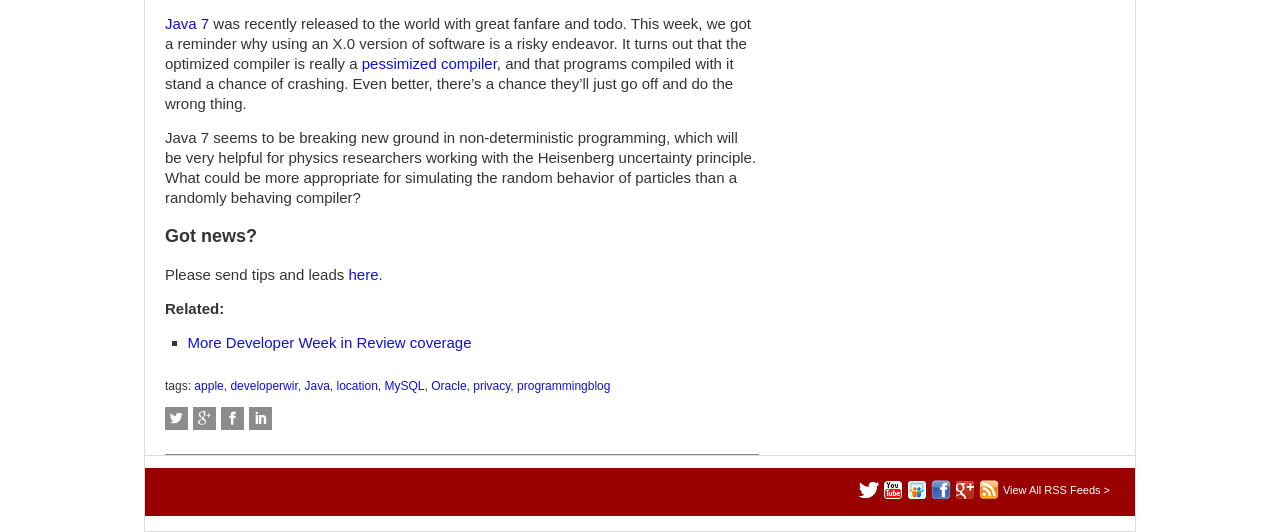Please identify the bounding box coordinates of the clickable area that will allow you to execute the instruction: "View more Developer Week in Review coverage".

[0.146, 0.628, 0.368, 0.66]